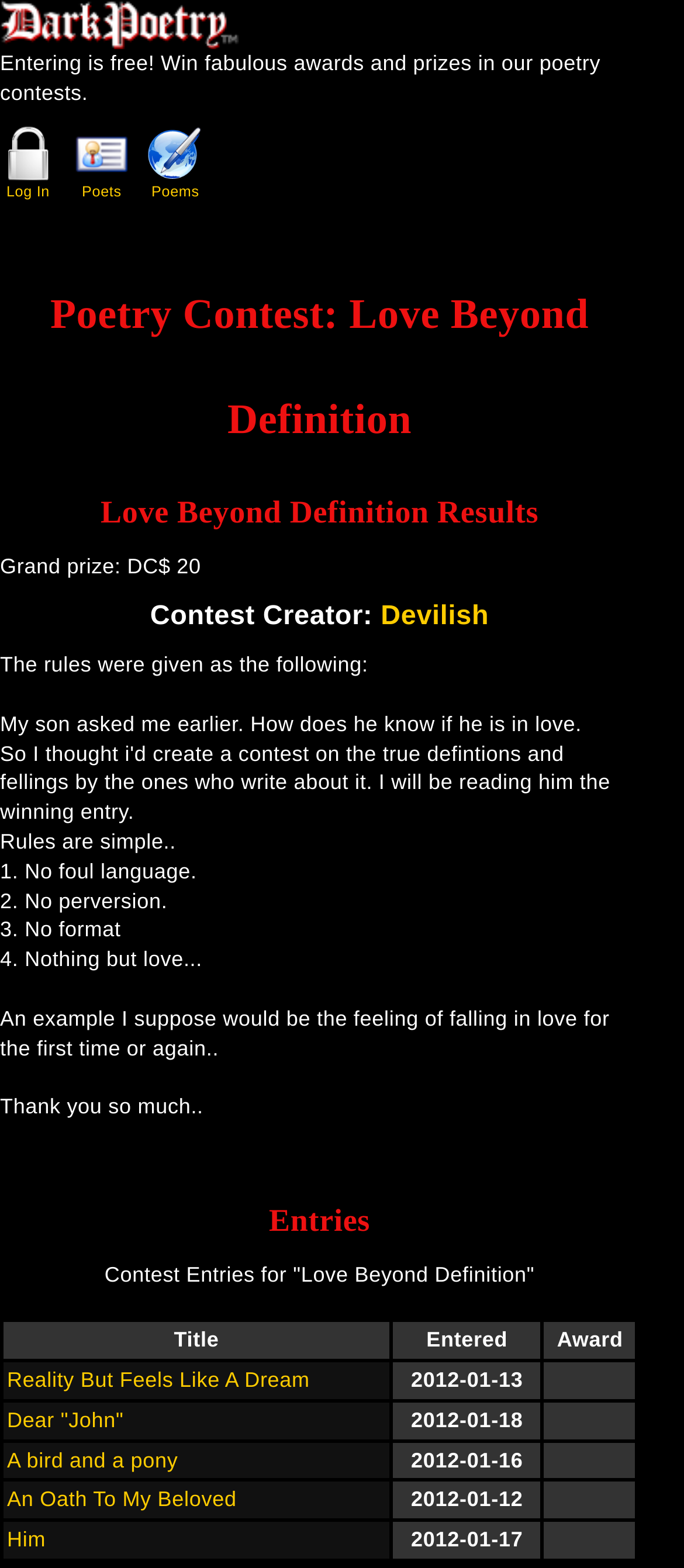Describe all visible elements and their arrangement on the webpage.

This webpage is about a poetry contest called "Love Beyond Definition". At the top left corner, there is a logo of "Dark Poetry" with a link to it. Below the logo, there is a brief introduction to the contest, stating that entering is free and that winners can receive fabulous awards and prizes. 

To the right of the introduction, there are three links: "Log In", "Poets", and "All Poems", each with an accompanying image. 

Below these links, there is a heading that displays the title of the contest, "Poetry Contest: Love Beyond Definition". Following this heading, there is another heading that shows the results of the contest, "Love Beyond Definition Results". 

The grand prize of the contest is $20, as indicated below the results heading. The contest creator, "Devilish", is mentioned, with a link to their profile. 

The rules of the contest are listed in a blockquote, which includes four rules: no foul language, no perversion, no specific format, and that the poem should be about love. An example of a poem that fits the theme is provided, describing the feeling of falling in love for the first time or again. 

Below the rules, there is a heading that says "Entries", followed by a table that displays the contest entries. The table has three columns: "Title", "Entered", and "Award". There are five entries listed, each with a link to the poem, the date it was entered, and an award status.